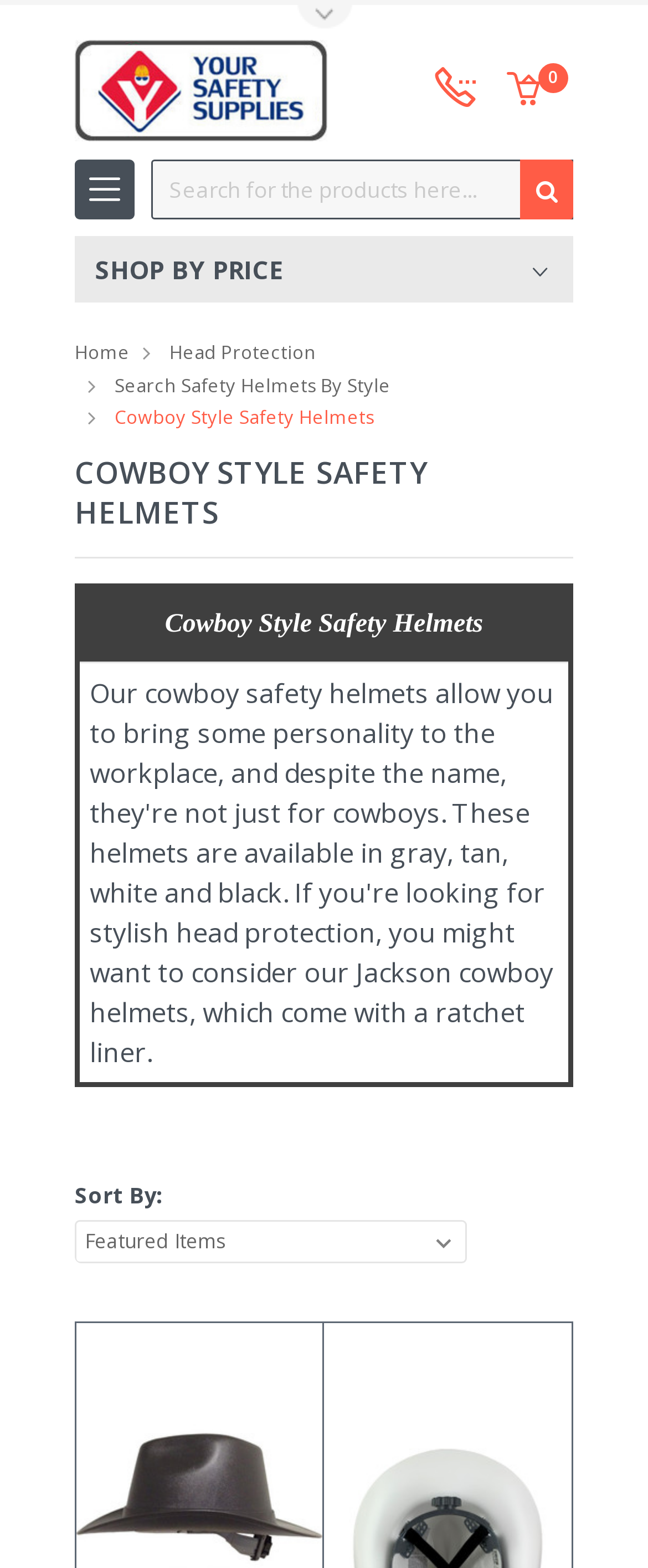Refer to the screenshot and give an in-depth answer to this question: What is the phone number to contact for inquiries?

The phone number is displayed as a link on the top of the page, represented by the icon '' followed by the number '1-325-646-8151'. This suggests that it is a contact number for customers to reach out to the supplier.